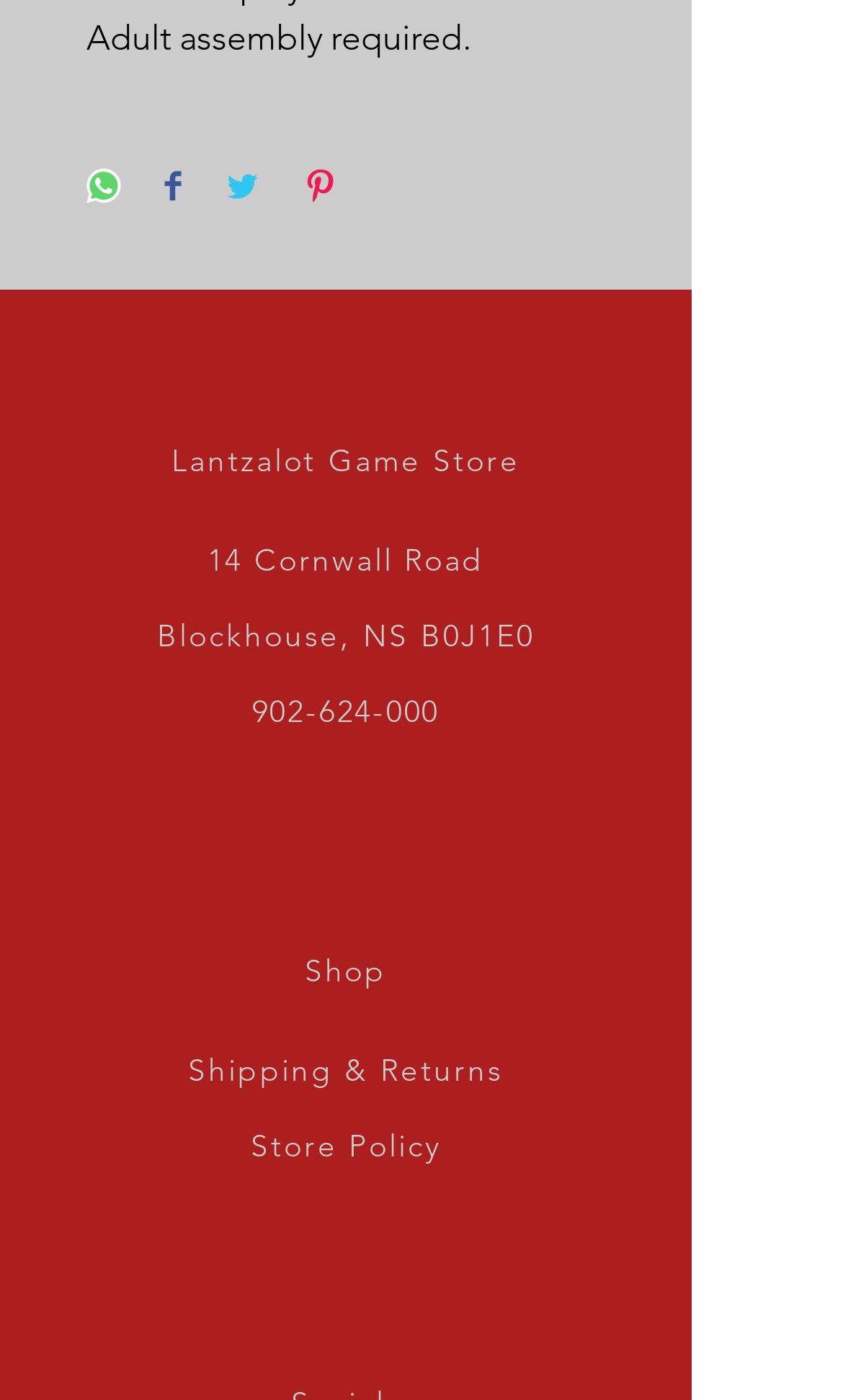Analyze the image and give a detailed response to the question:
What is the address of the game store?

The address of the game store can be found in the static text elements with the bounding box coordinates [0.246, 0.387, 0.575, 0.414] and [0.187, 0.441, 0.634, 0.468], which are '14 Cornwall Road' and 'Blockhouse, NS B0J1E0' respectively.